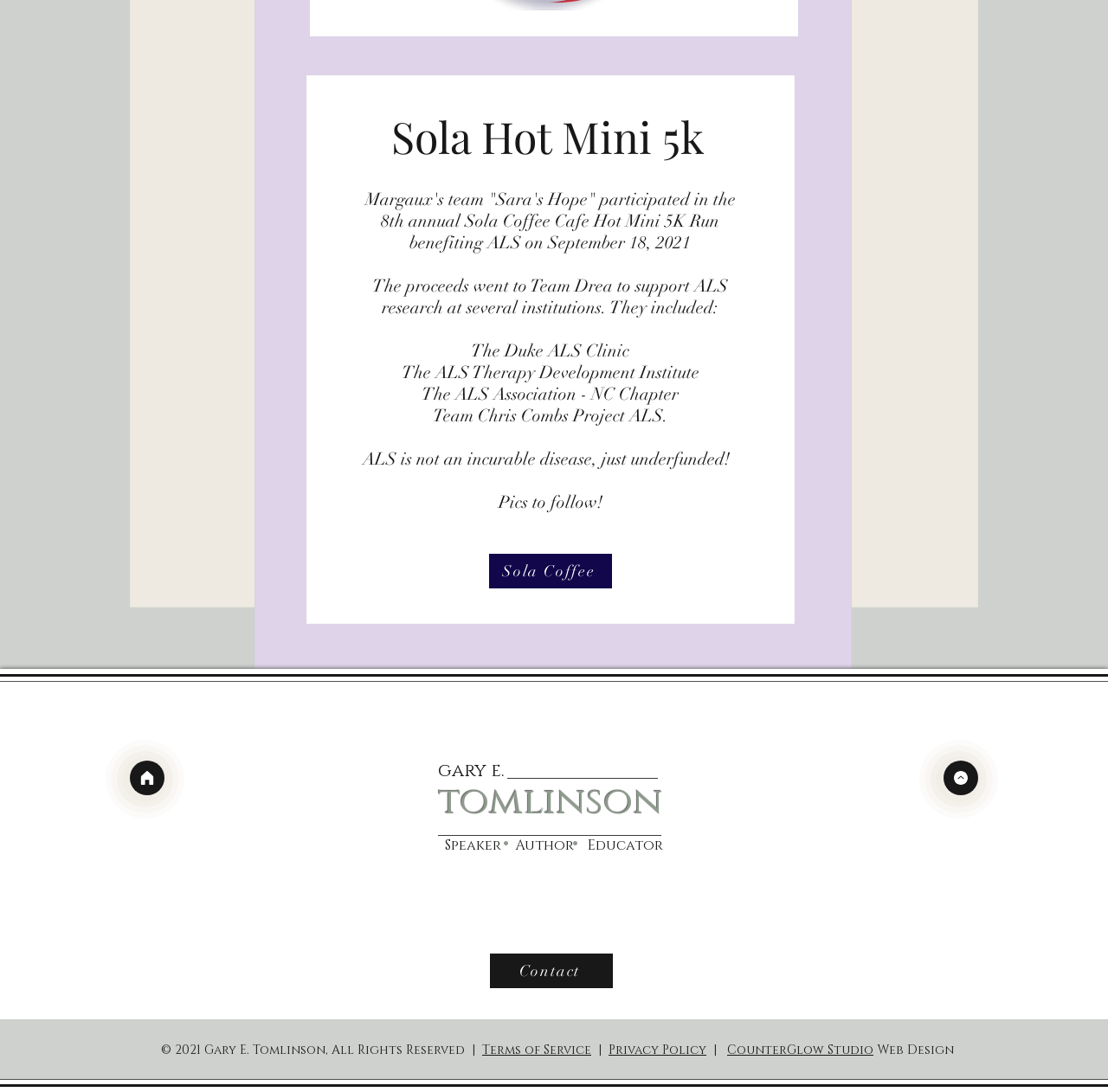Please predict the bounding box coordinates (top-left x, top-left y, bottom-right x, bottom-right y) for the UI element in the screenshot that fits the description: Sola Coffee

[0.441, 0.507, 0.552, 0.539]